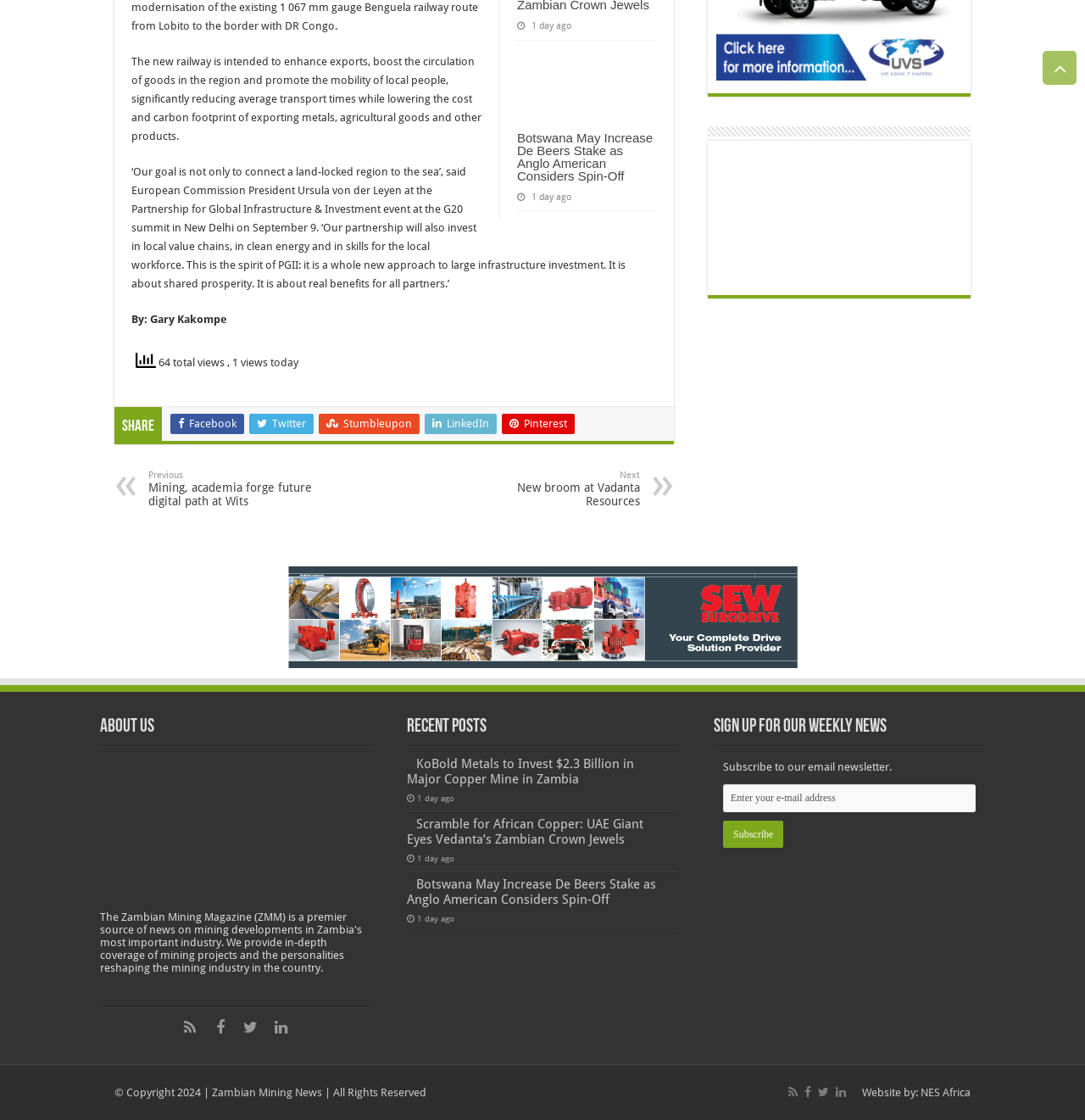Provide a thorough and detailed response to the question by examining the image: 
What is the purpose of the 'Subscribe' button?

The 'Subscribe' button is located next to a textbox with a static text 'Enter your e-mail address', which suggests that the purpose of the button is to subscribe to a newsletter by entering an email address.